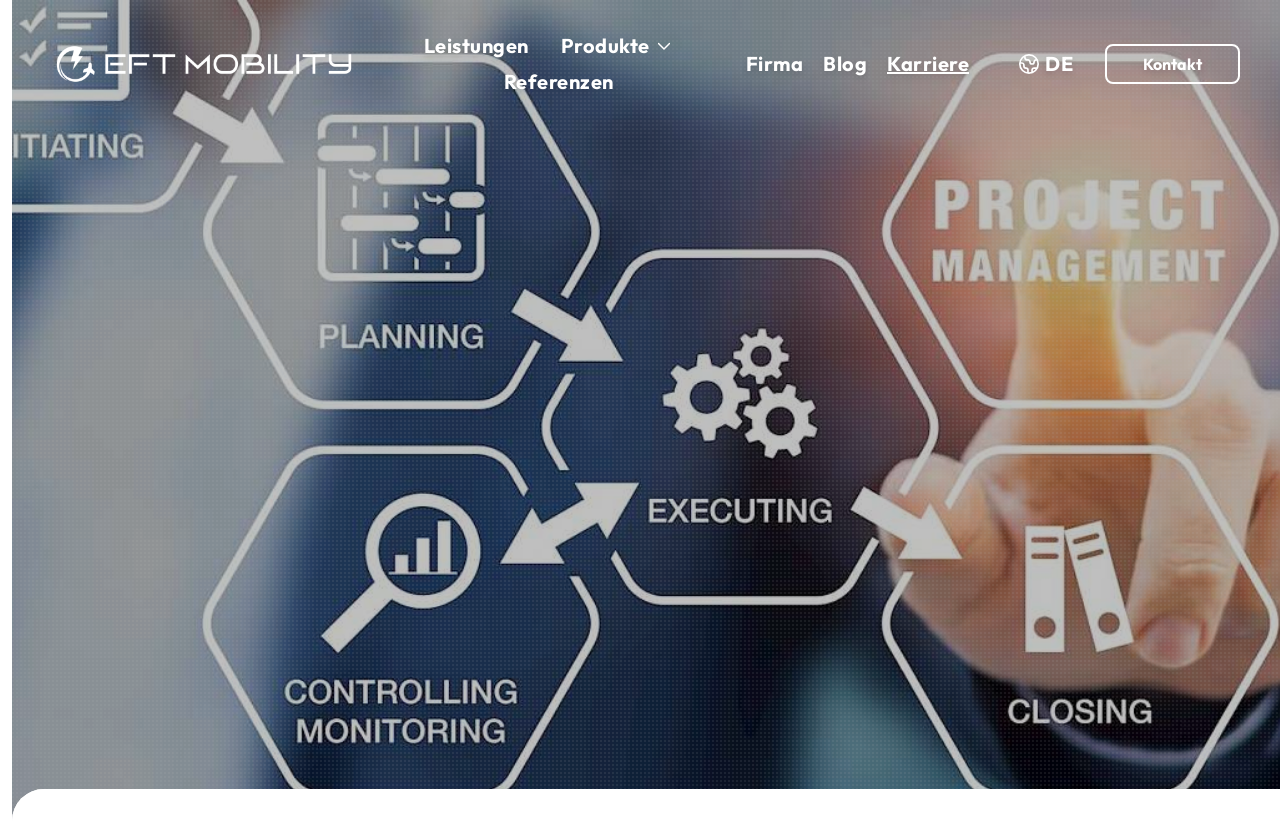Show the bounding box coordinates of the region that should be clicked to follow the instruction: "Select DE language."

[0.795, 0.061, 0.838, 0.095]